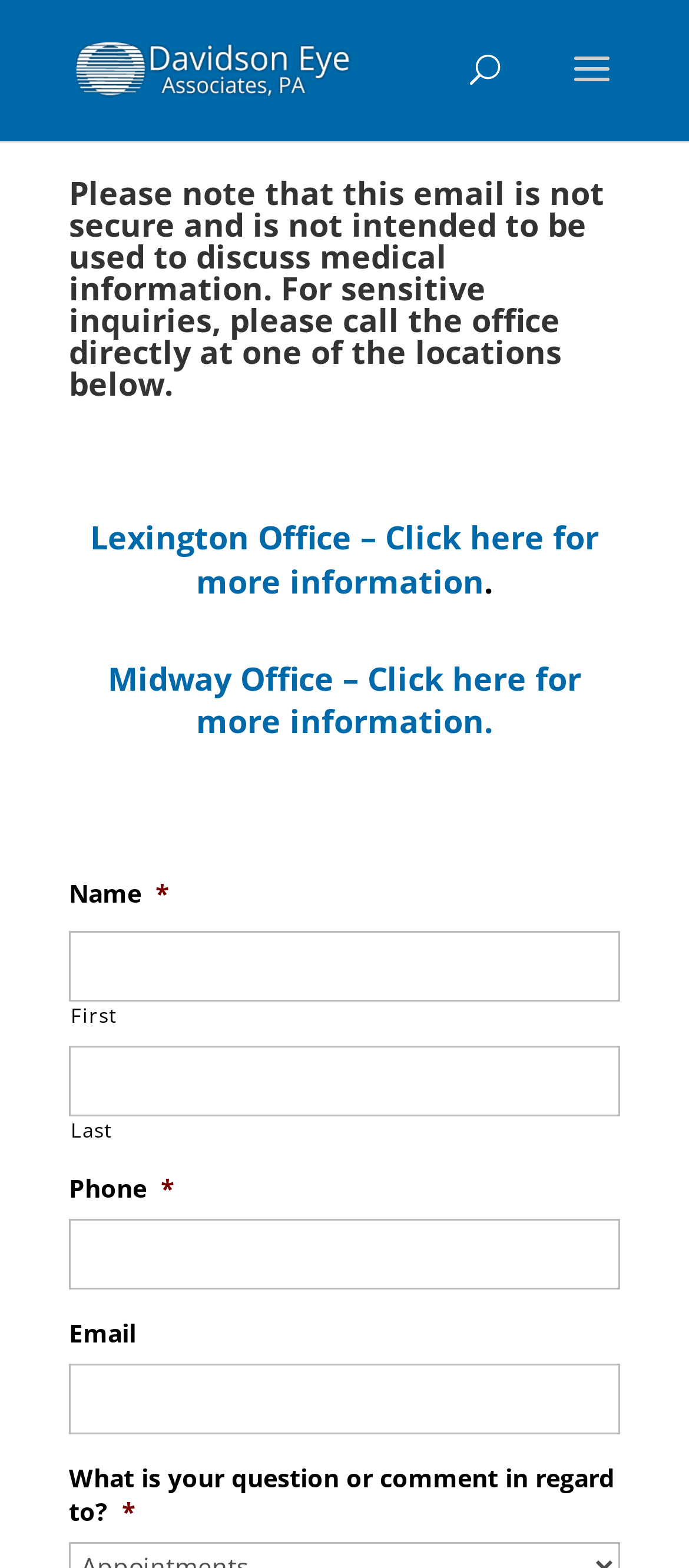Respond to the question below with a single word or phrase: Is the email field required in the contact form?

No